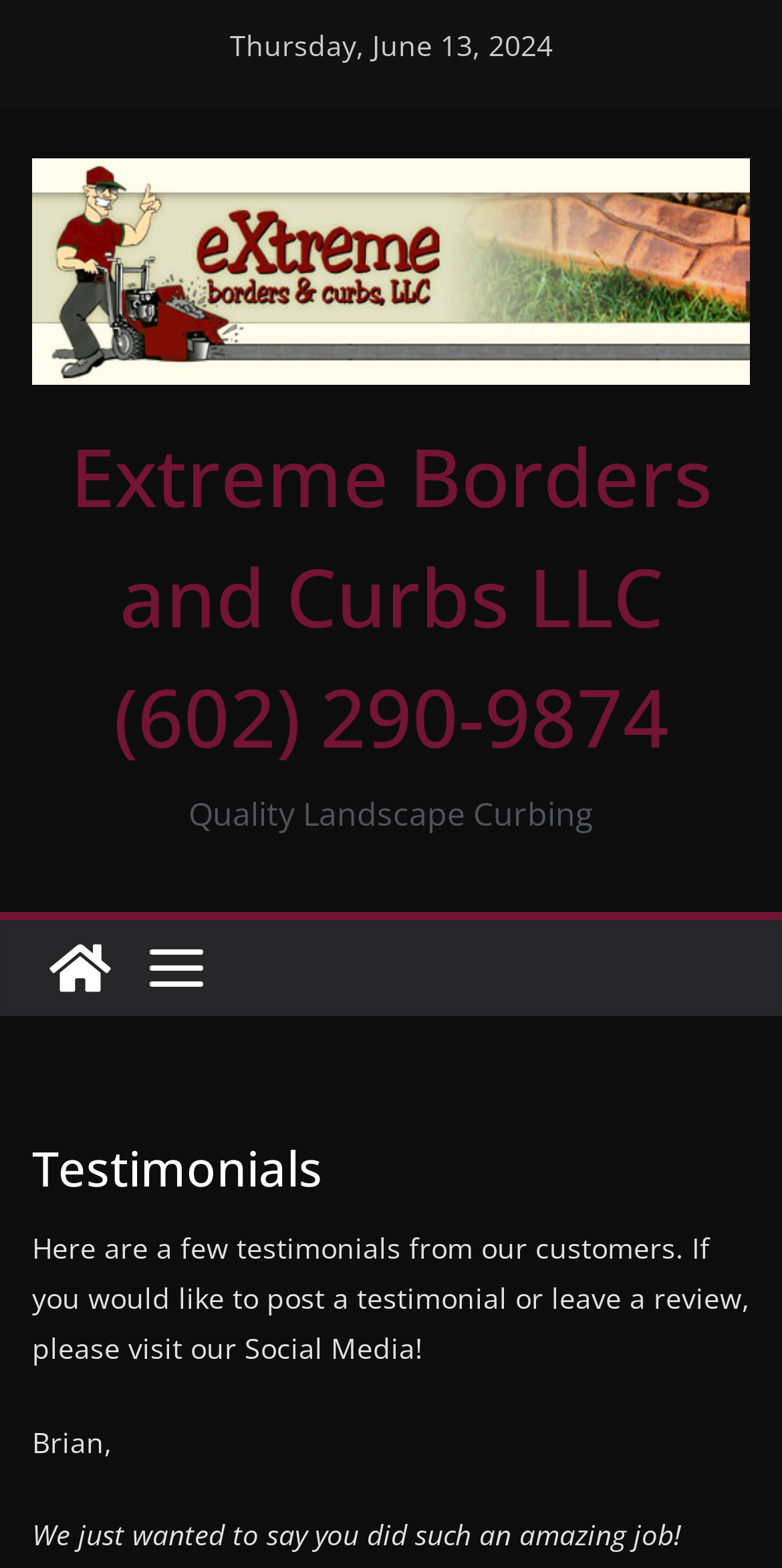Create a detailed narrative describing the layout and content of the webpage.

The webpage is about testimonials from customers of Extreme Borders and Curbs LLC. At the top, there is a date "Thursday, June 13, 2024" and a prominent link to the company's website, accompanied by a logo image. Below this, there is a heading with the company's name and a brief description "Quality Landscape Curbing". 

On the left side, there are two small images, one above the other. To the right of these images, there is a link to the company's website again. 

Further down, there is a header section with the title "Testimonials". Below this, there is a paragraph of text that invites customers to post testimonials or leave reviews on the company's social media. 

Finally, there is a testimonial from a customer named Brian.